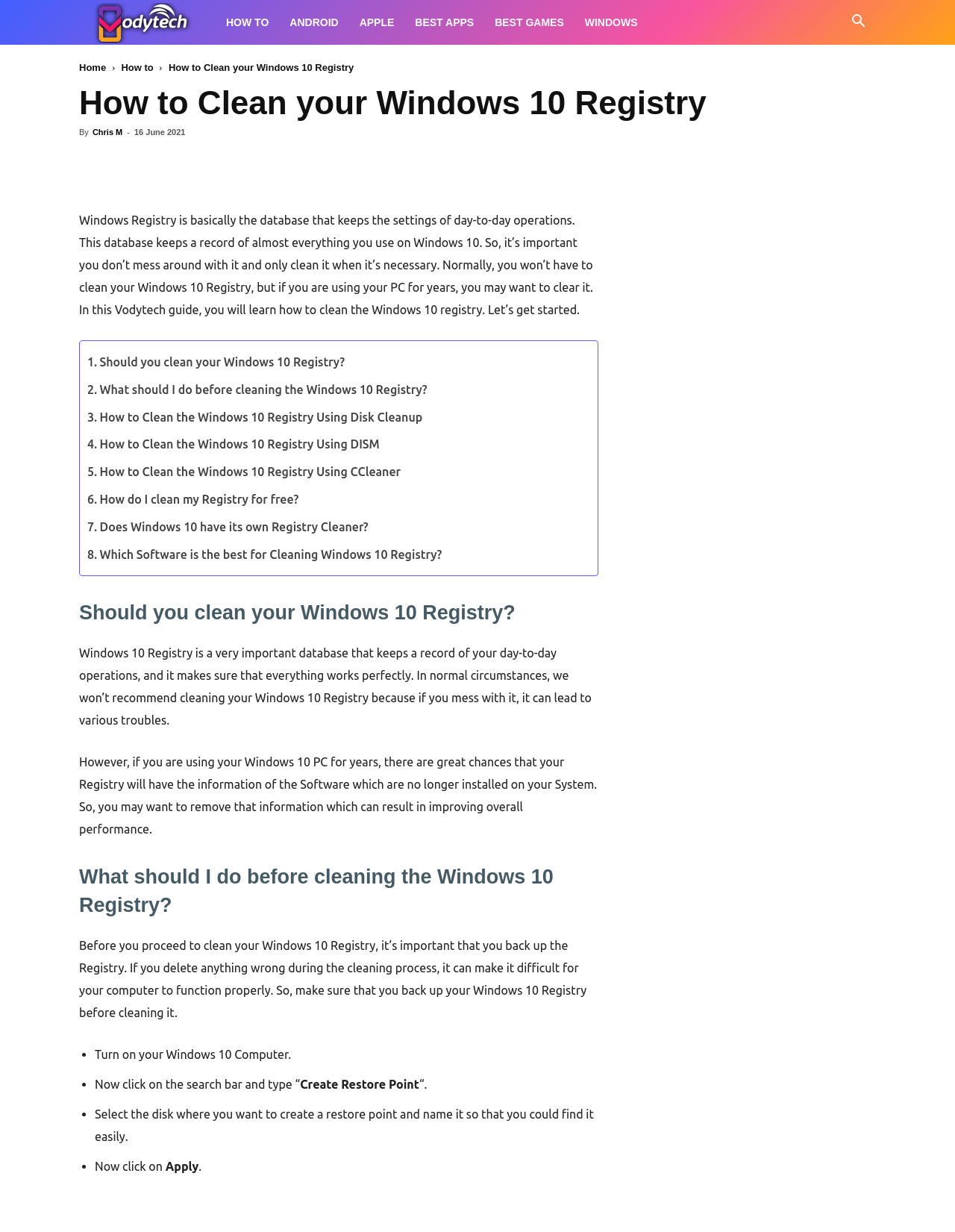Determine the bounding box coordinates for the area that should be clicked to carry out the following instruction: "Click the 'Search' button".

[0.88, 0.014, 0.917, 0.024]